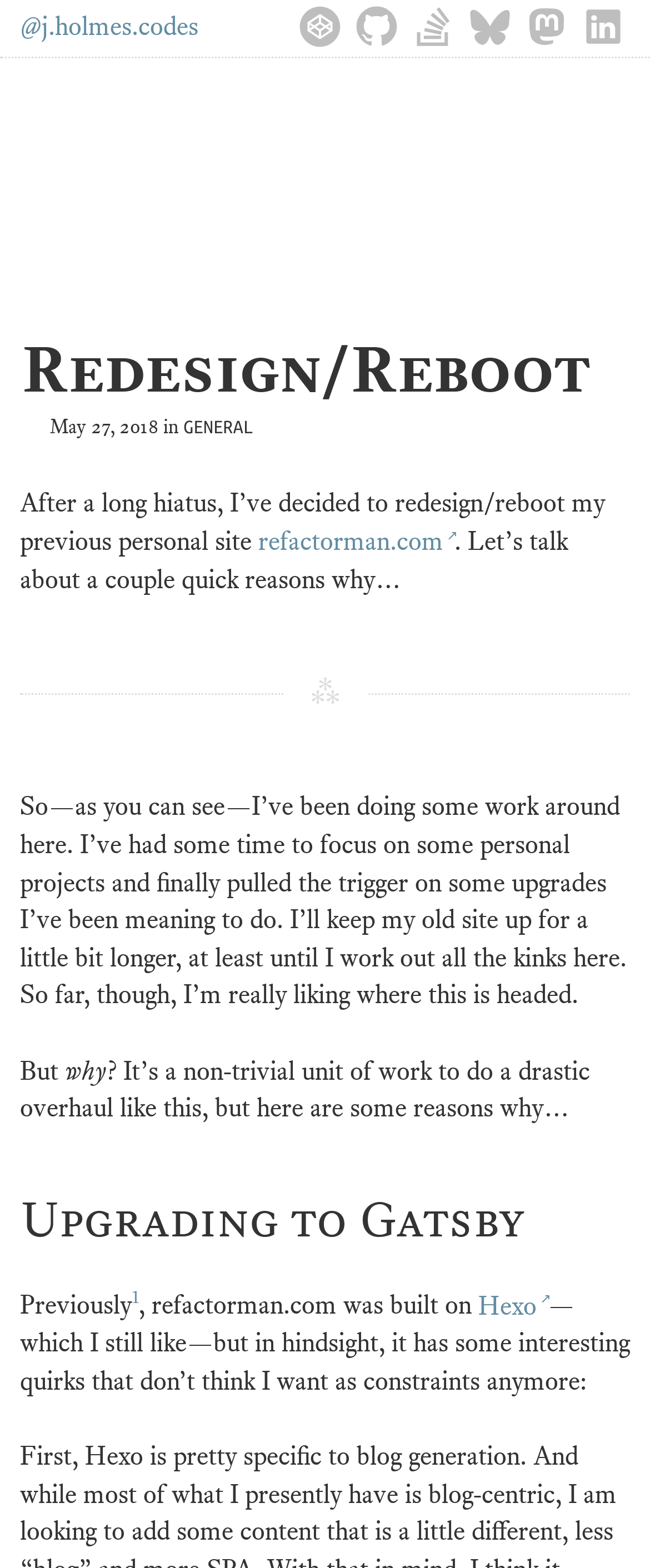Give a one-word or phrase response to the following question: What is the author's current focus?

personal projects